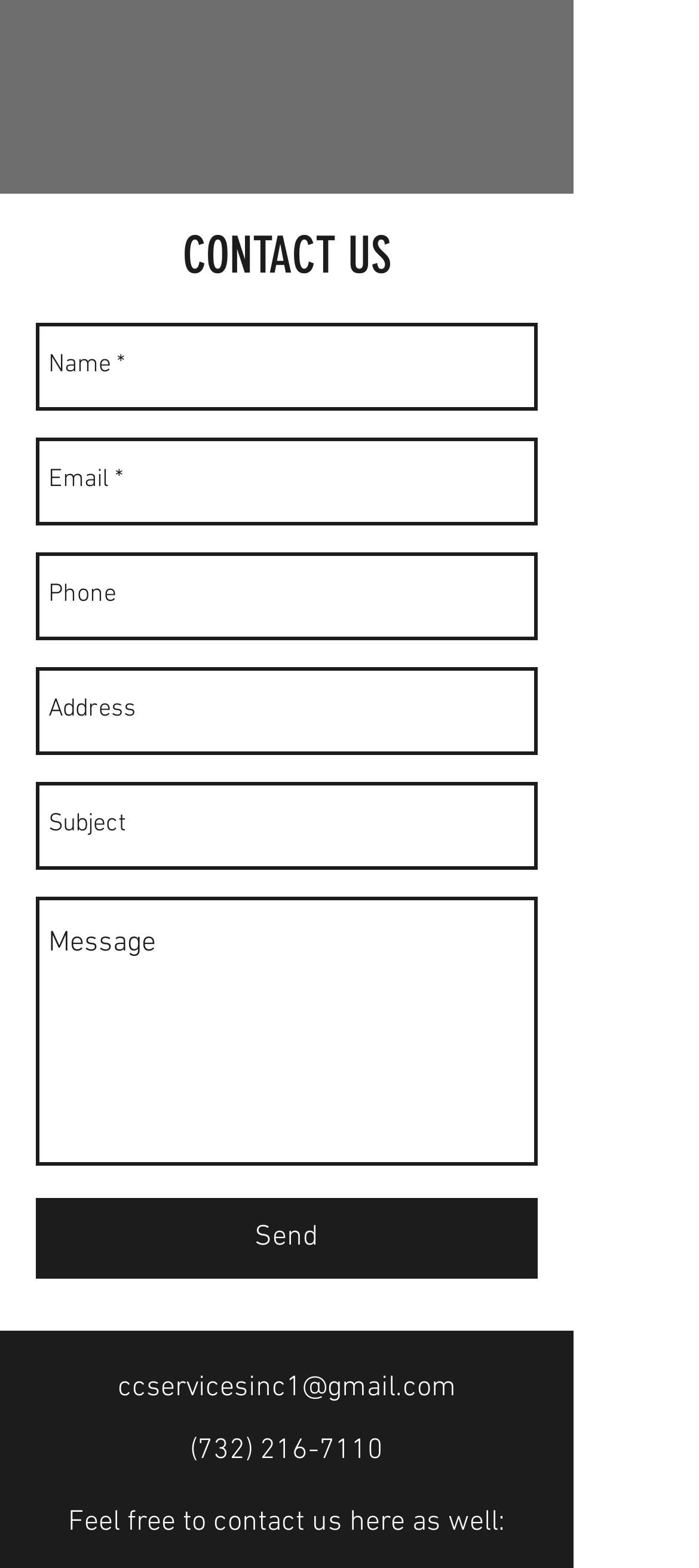Identify and provide the bounding box for the element described by: "aria-label="Address" name="address" placeholder="Address"".

[0.051, 0.425, 0.769, 0.481]